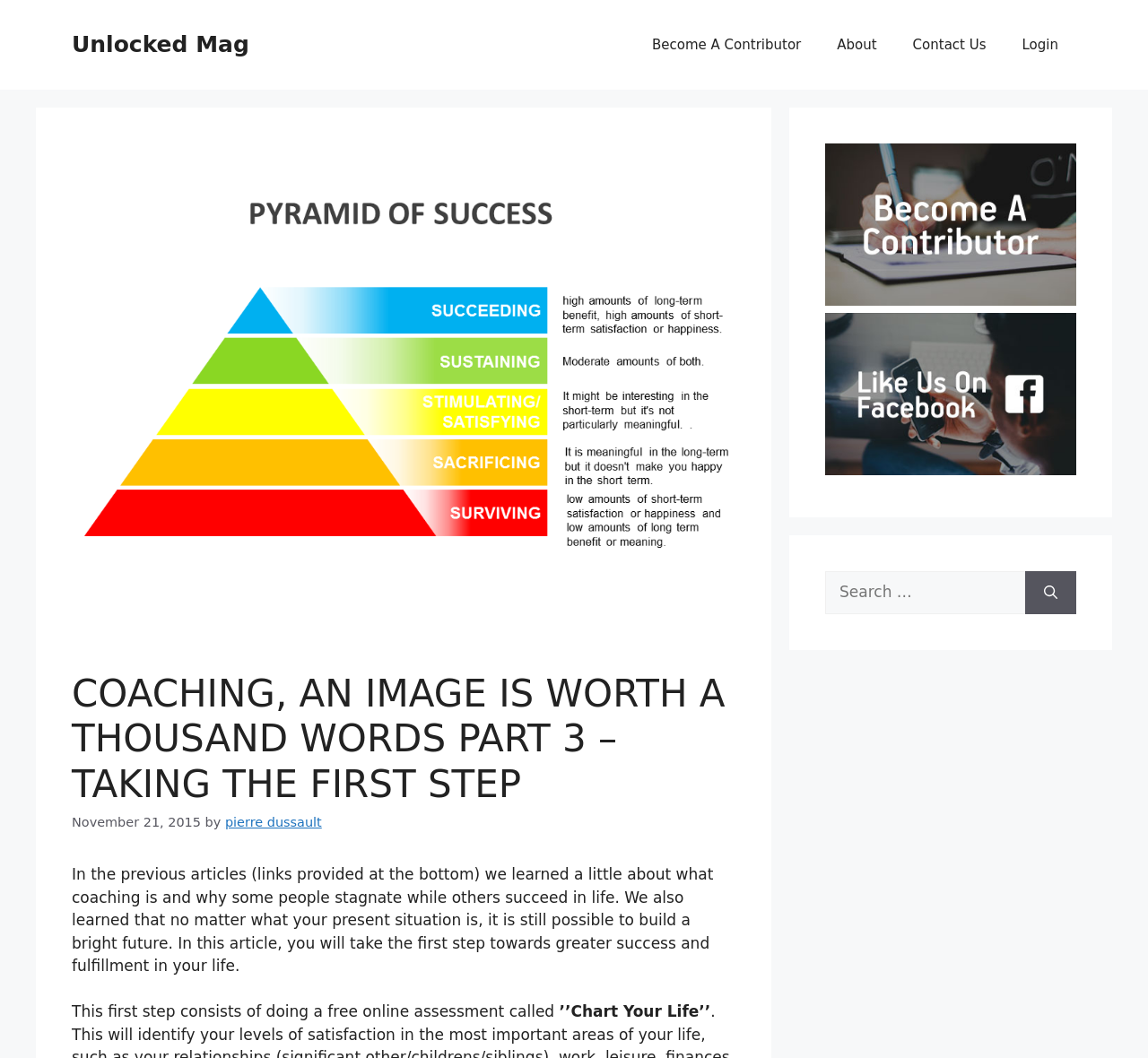What is the function of the button at the bottom right?
Analyze the image and provide a thorough answer to the question.

I looked at the button element at the bottom right of the webpage and found that it is a search button, likely used to search for content on the website.